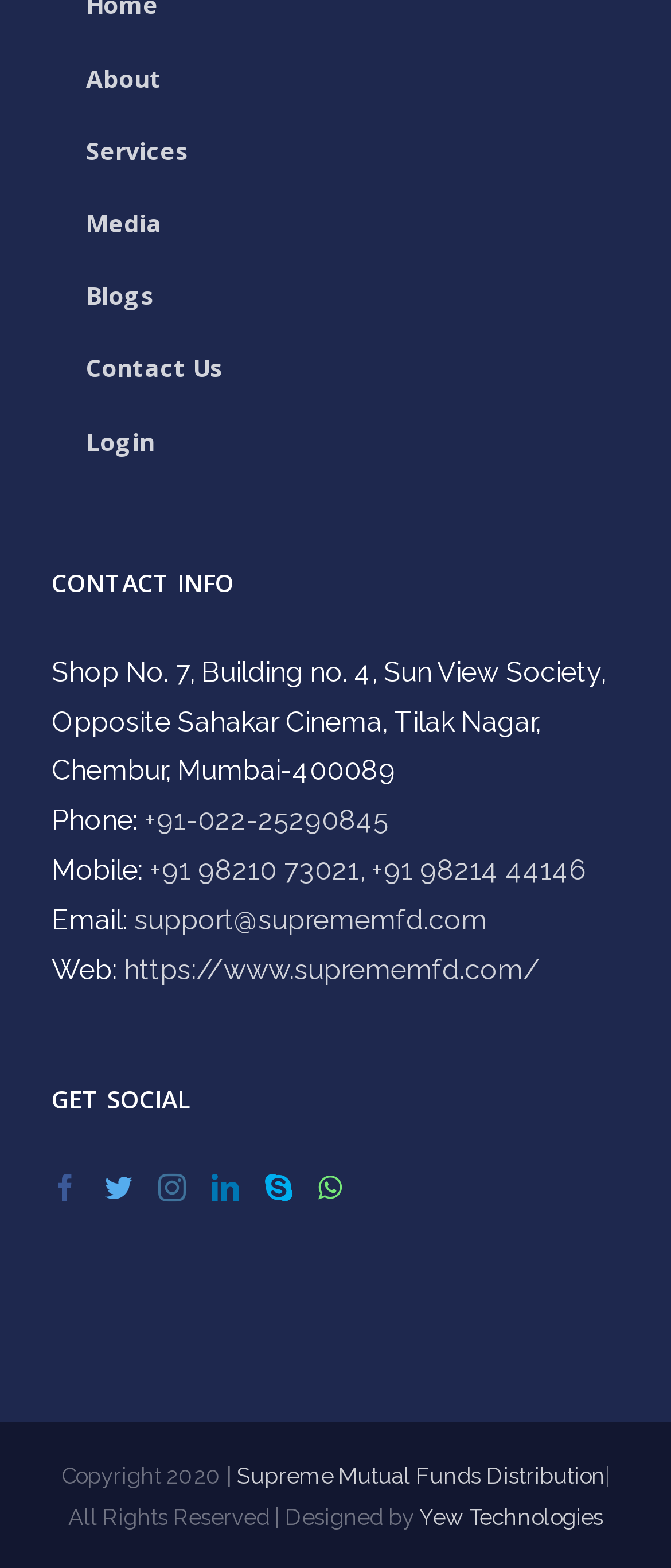Provide the bounding box coordinates of the HTML element this sentence describes: "Supreme Mutual Funds Distribution".

[0.353, 0.933, 0.901, 0.95]